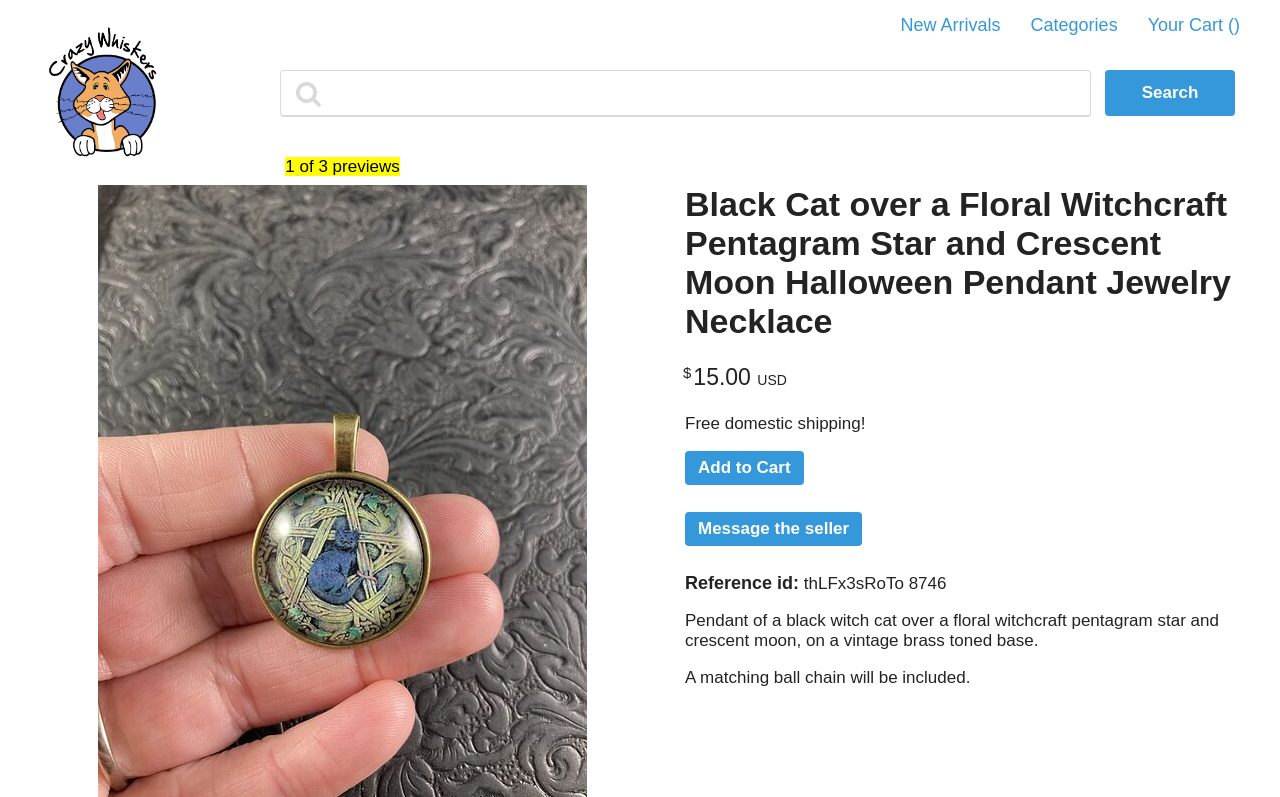Find the bounding box coordinates for the area that should be clicked to accomplish the instruction: "Message the seller".

[0.535, 0.642, 0.674, 0.685]